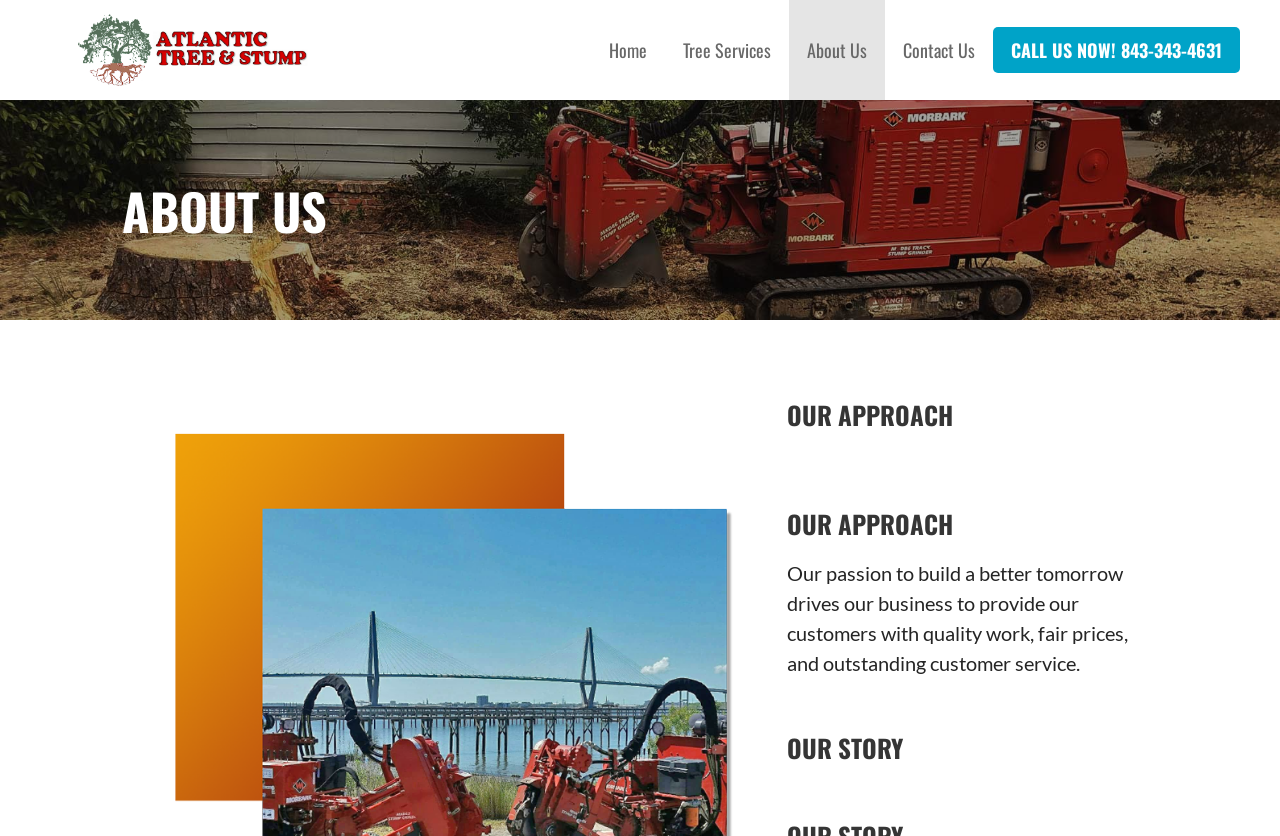Respond to the question with just a single word or phrase: 
Where is the company located?

Charleston SC